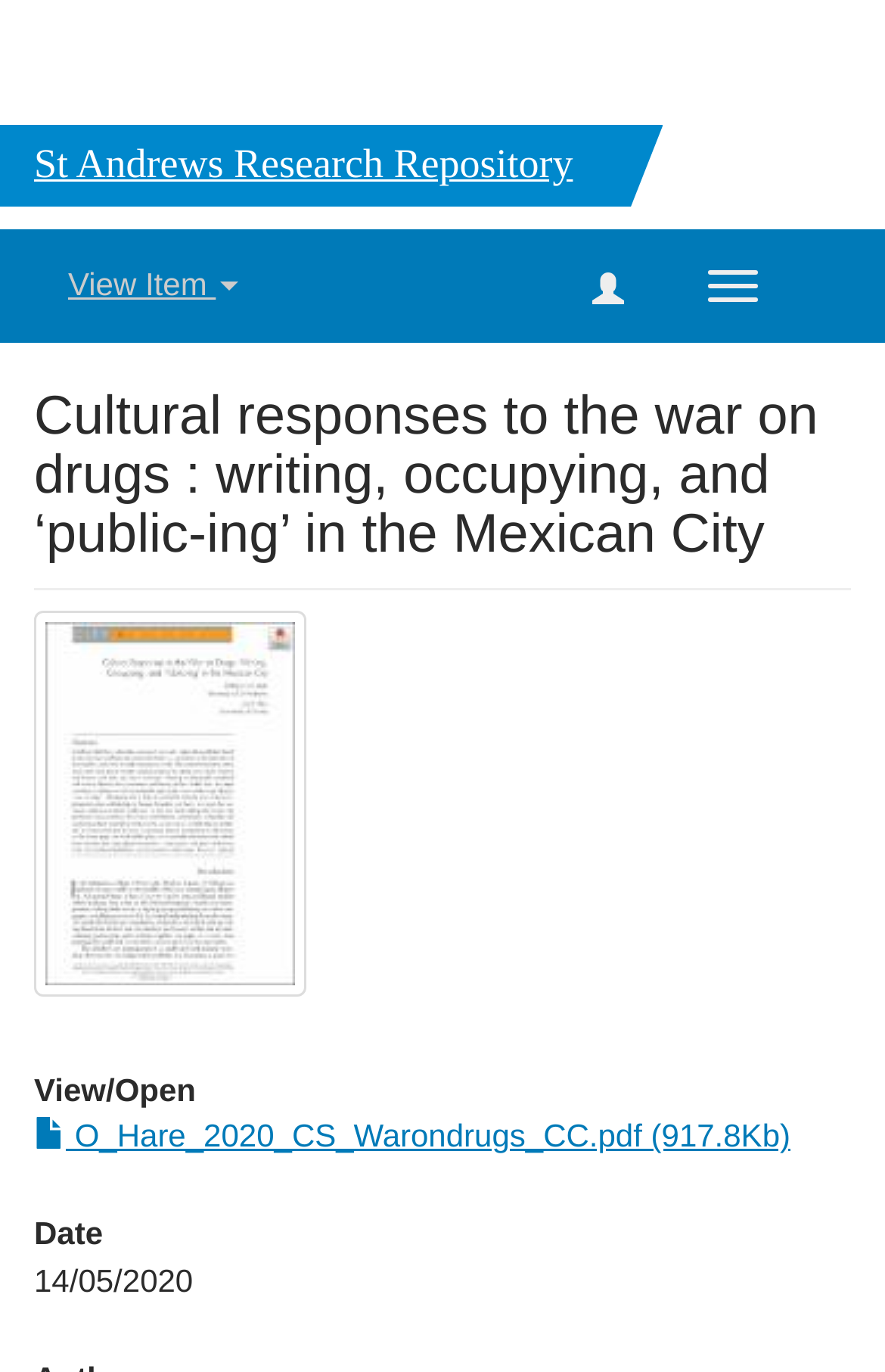Extract the primary heading text from the webpage.

St Andrews Research Repository